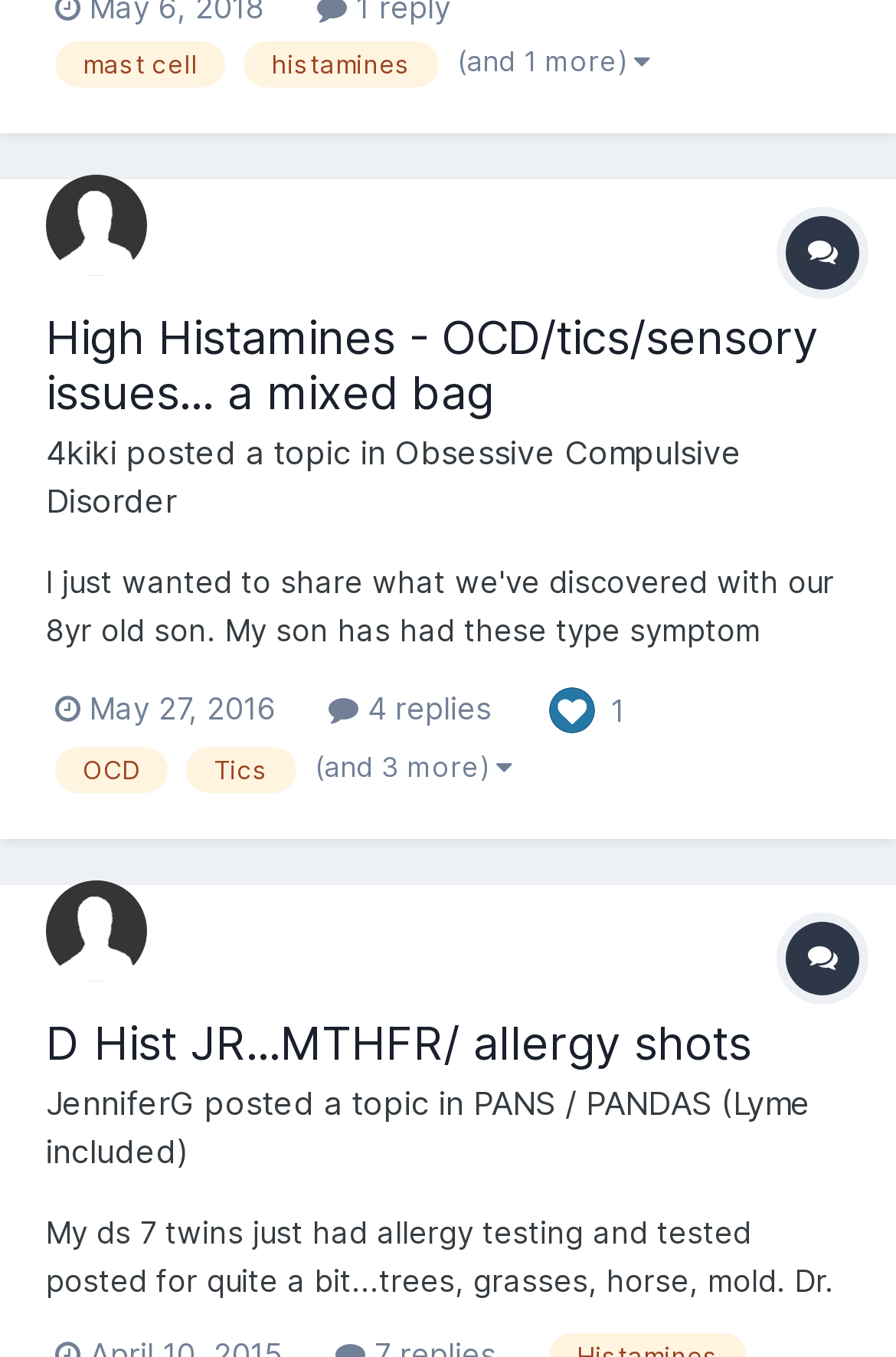Please identify the bounding box coordinates for the region that you need to click to follow this instruction: "View the topic 'D Hist JR...MTHFR/ allergy shots'".

[0.051, 0.749, 0.949, 0.79]